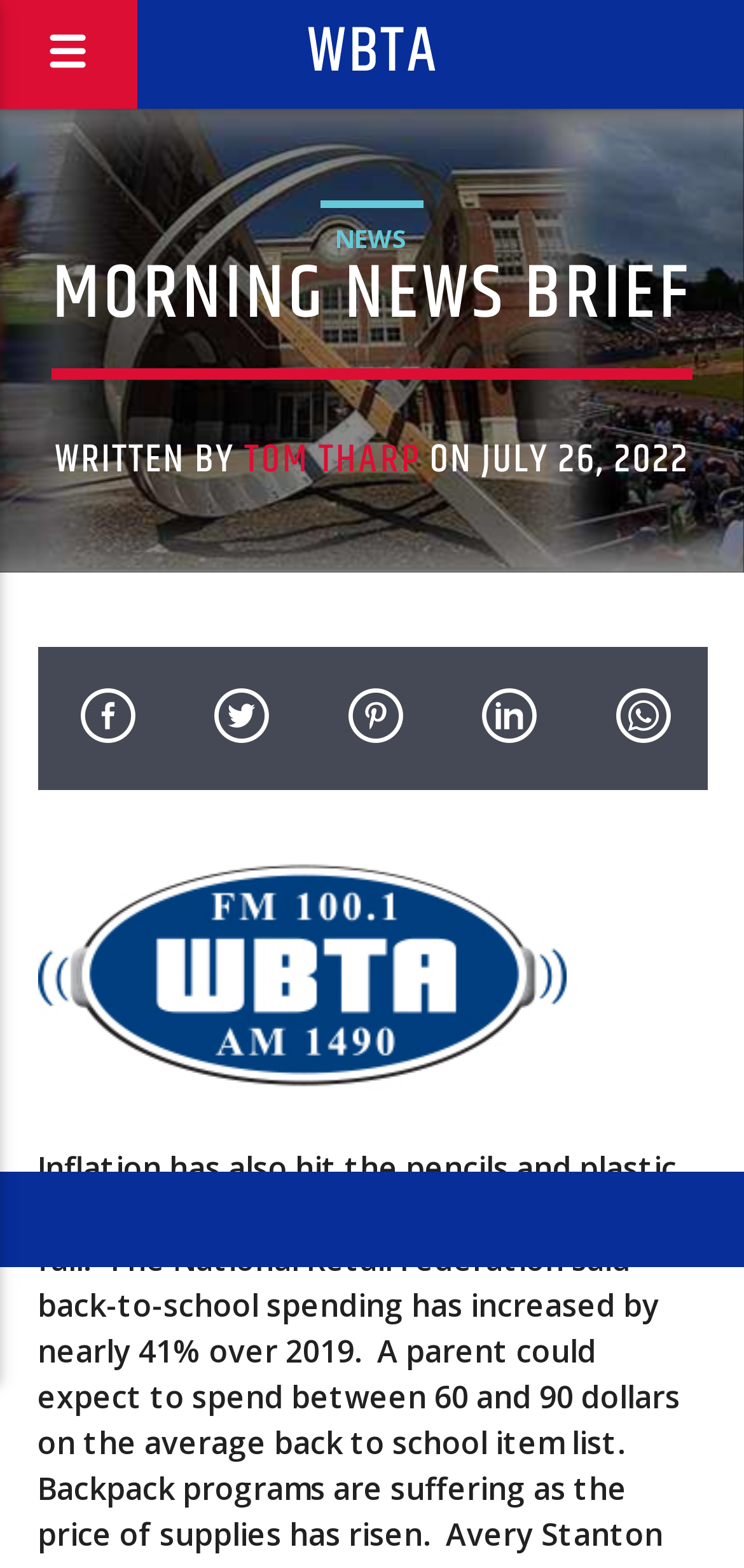Construct a comprehensive description capturing every detail on the webpage.

The webpage is a news brief page titled "Morning News Brief – WBTA". At the top left corner, there is a link with an icon, followed by a link to "WBTA" on the top right corner. Below these links, there is a search bar that spans the entire width of the page, consisting of a text box with a placeholder text "Type and press enter …" and a "Search" button. The button has a label "SEARCH" inside it.

Below the search bar, there is a link to page "9". On the top right side of the page, there is a link to "NEWS". The main content of the page starts with a heading "MORNING NEWS BRIEF" in a prominent font size, followed by a subheading "WRITTEN BY TOM THARP ON JULY 26, 2022". The author's name "TOM THARP" is a clickable link.

At the bottom of the page, there are several social media links, including links to Facebook, Google, and others, represented by their respective icons.